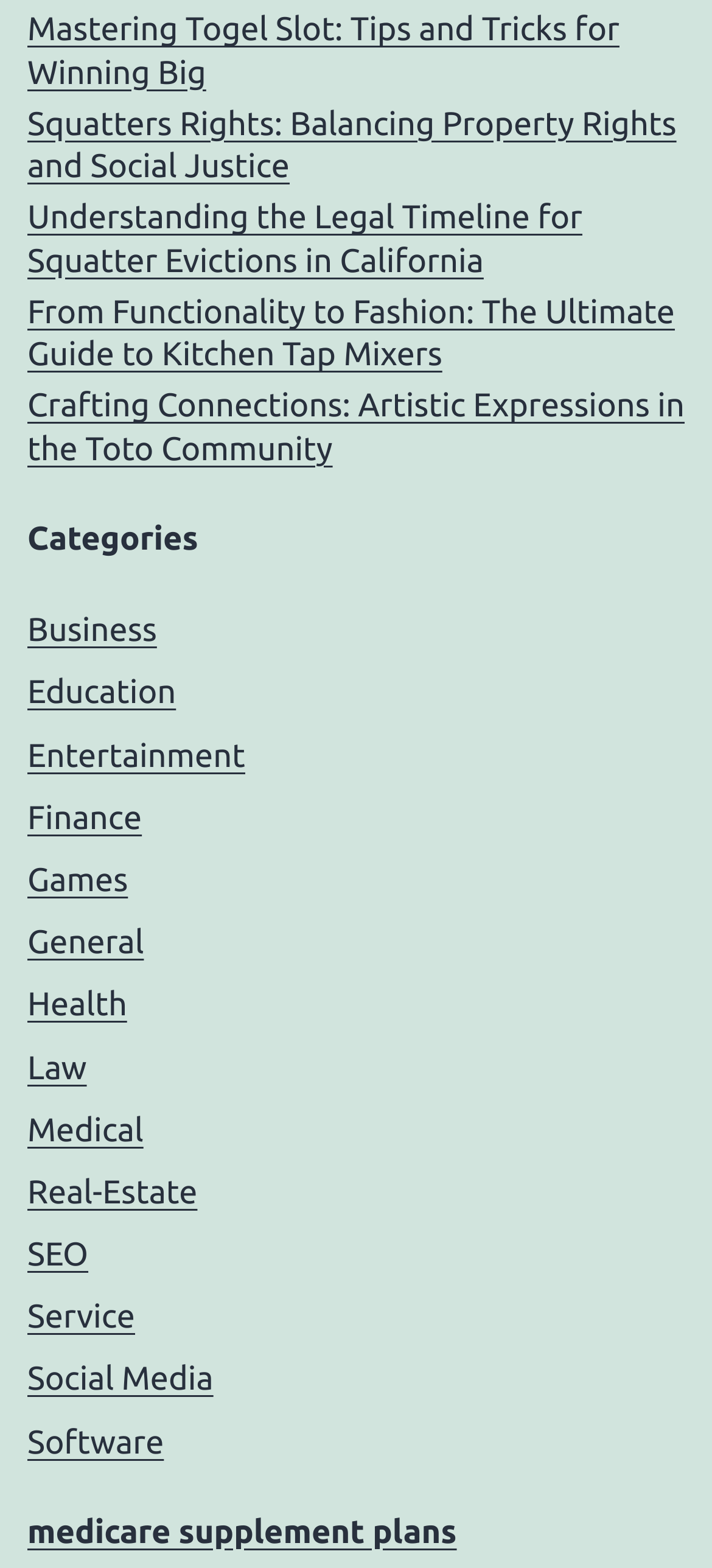What is the topic of the link with the highest y2 coordinate?
Please look at the screenshot and answer in one word or a short phrase.

Medicare supplement plans